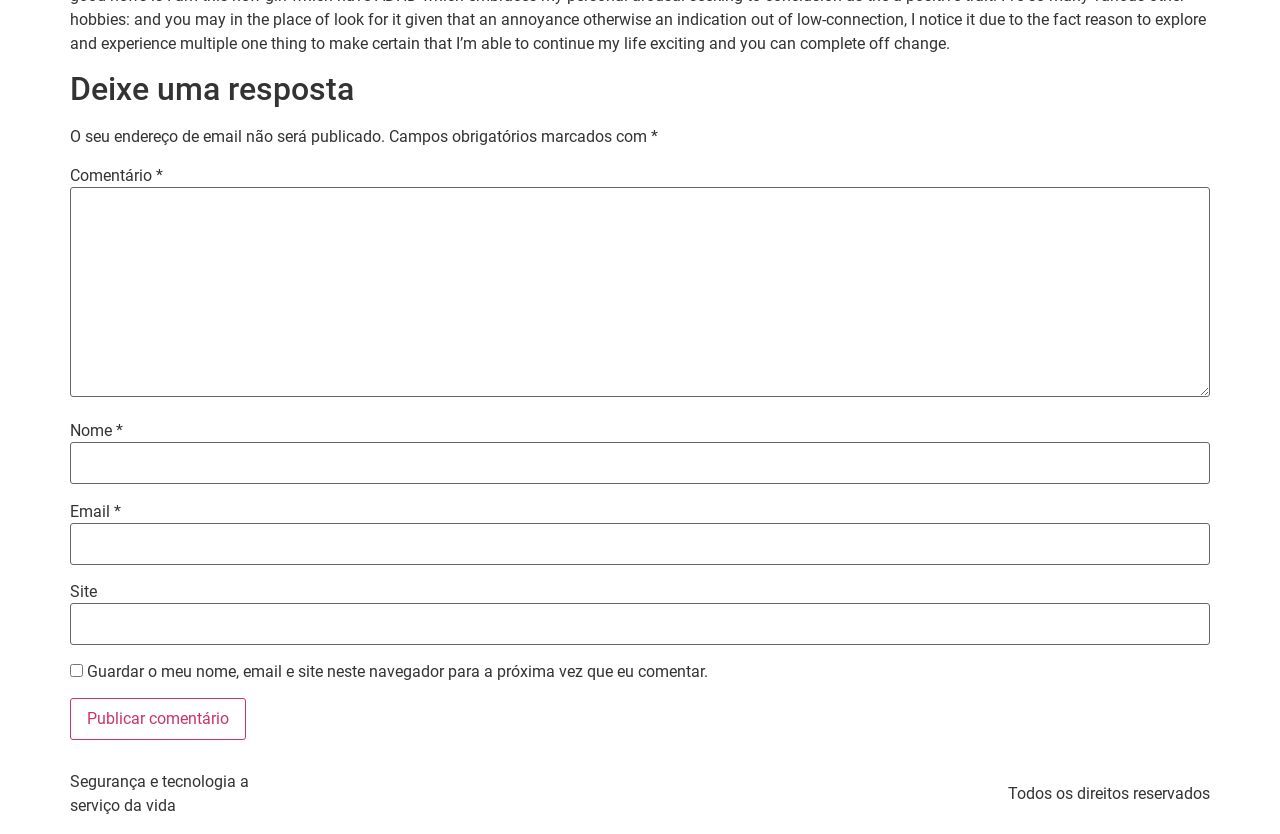What is the purpose of the text box labeled 'Comentário'?
Identify the answer in the screenshot and reply with a single word or phrase.

Leave a comment